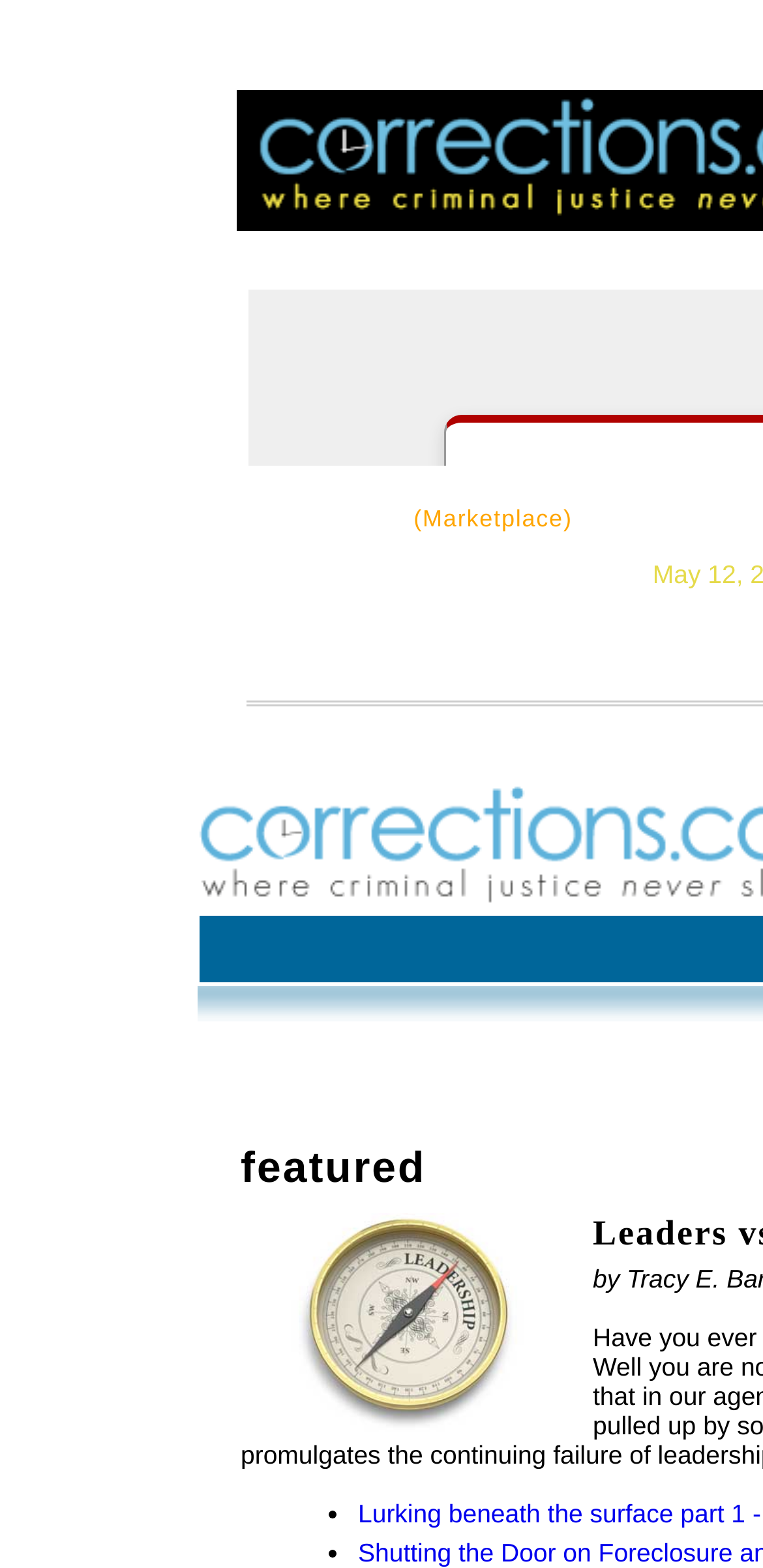Based on the element description: "|", identify the UI element and provide its bounding box coordinates. Use four float numbers between 0 and 1, [left, top, right, bottom].

[0.771, 0.312, 0.82, 0.348]